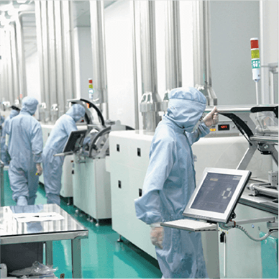What is the purpose of the digital displays?
Kindly offer a comprehensive and detailed response to the question.

The digital displays on the advanced machinery in the image are used to indicate various parameters, which enhances precision in the production process and ensures that the semiconductor wafers are manufactured to high standards.